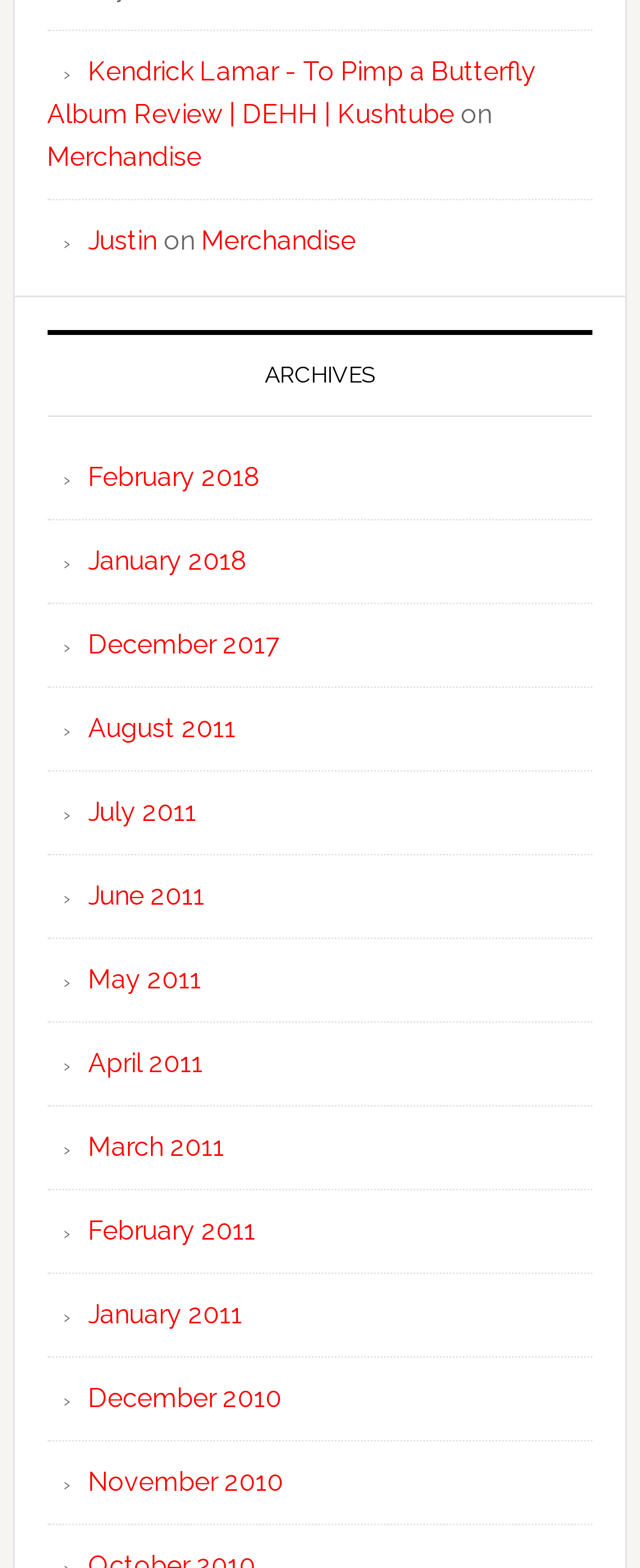Provide the bounding box coordinates of the UI element this sentence describes: "April 2011".

[0.138, 0.668, 0.317, 0.688]